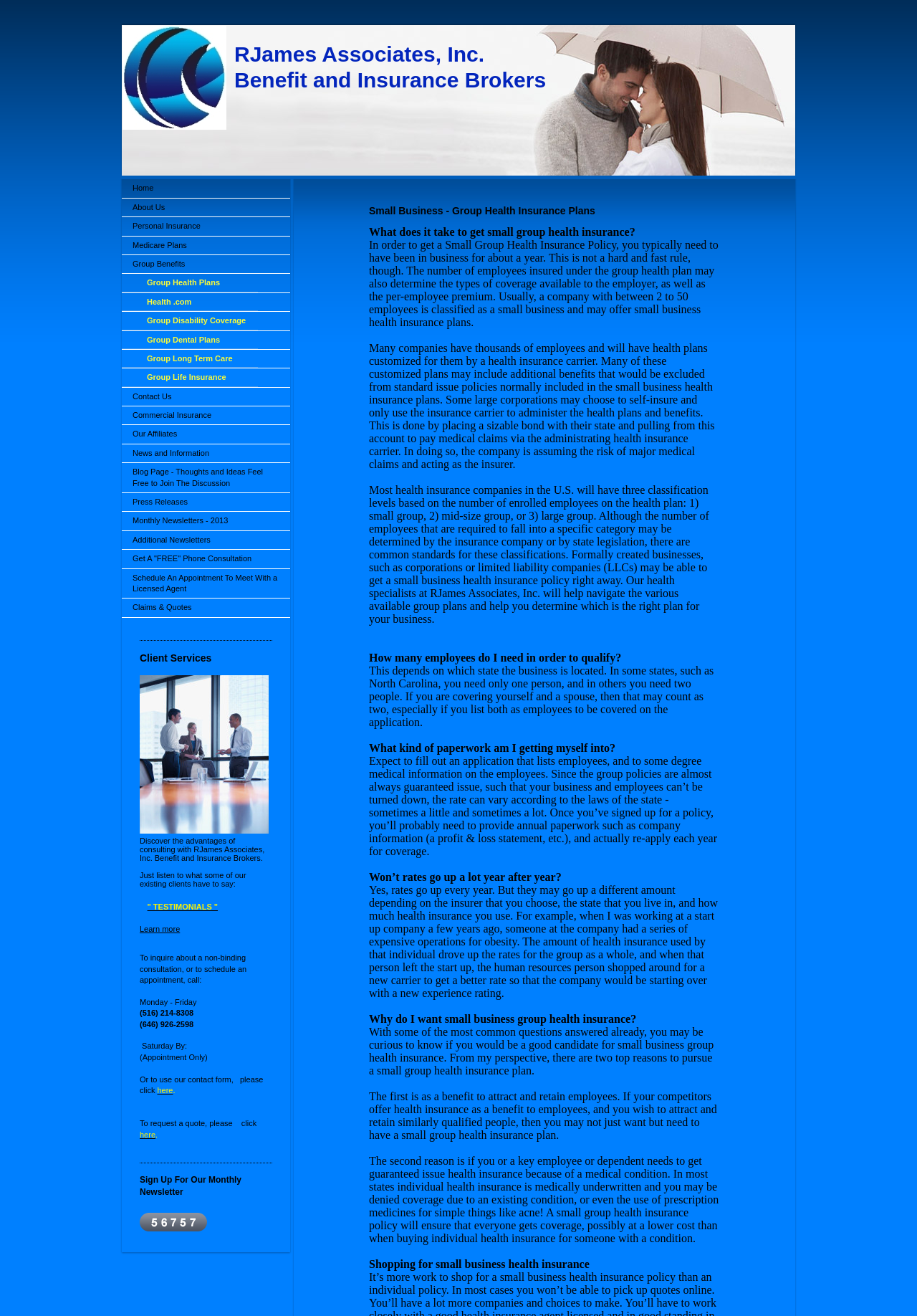Determine the bounding box coordinates of the clickable region to execute the instruction: "Learn more about client services". The coordinates should be four float numbers between 0 and 1, denoted as [left, top, right, bottom].

[0.152, 0.702, 0.196, 0.709]